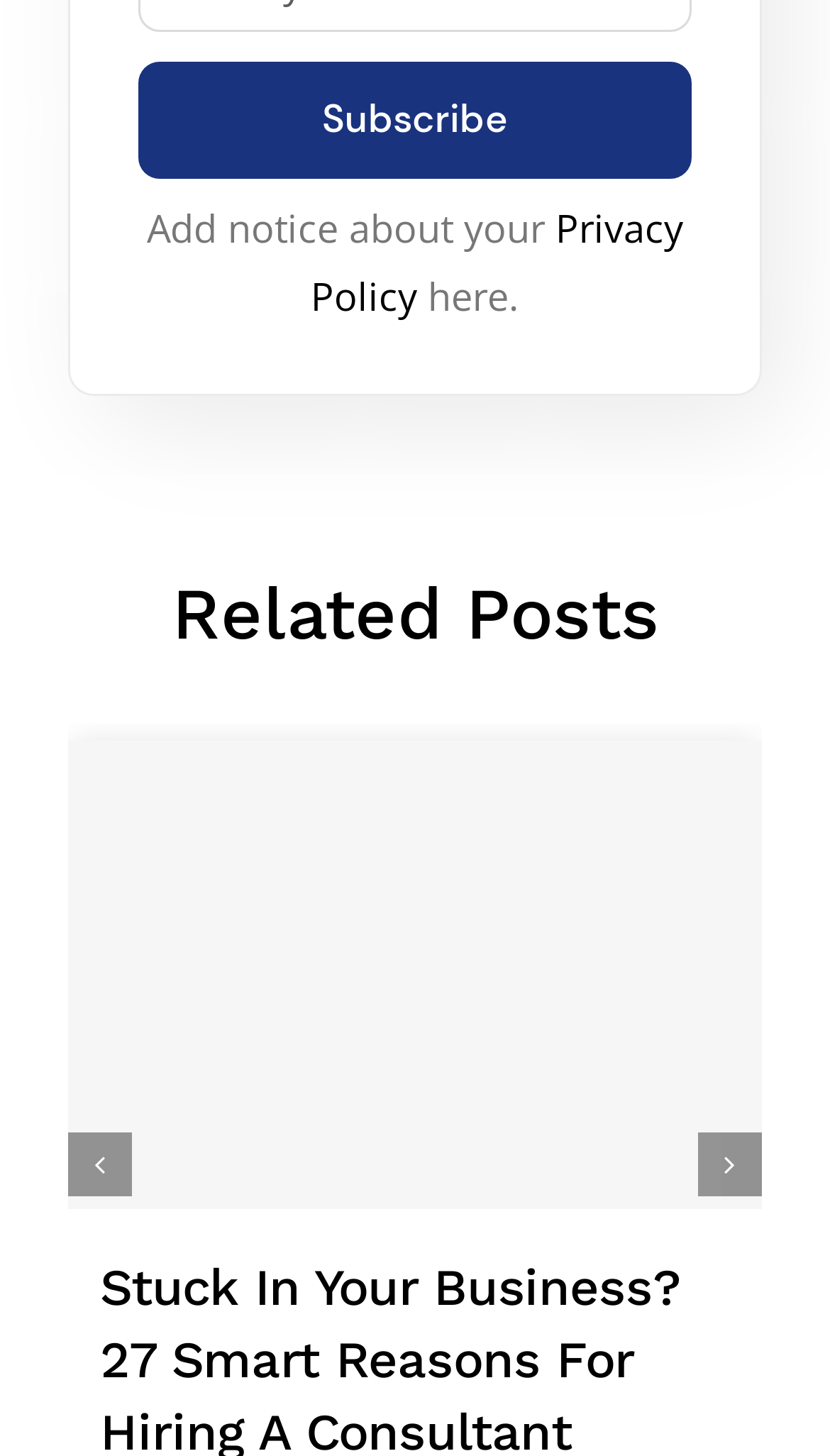Please find the bounding box coordinates (top-left x, top-left y, bottom-right x, bottom-right y) in the screenshot for the UI element described as follows: aria-label="Next"

[0.841, 0.778, 0.918, 0.822]